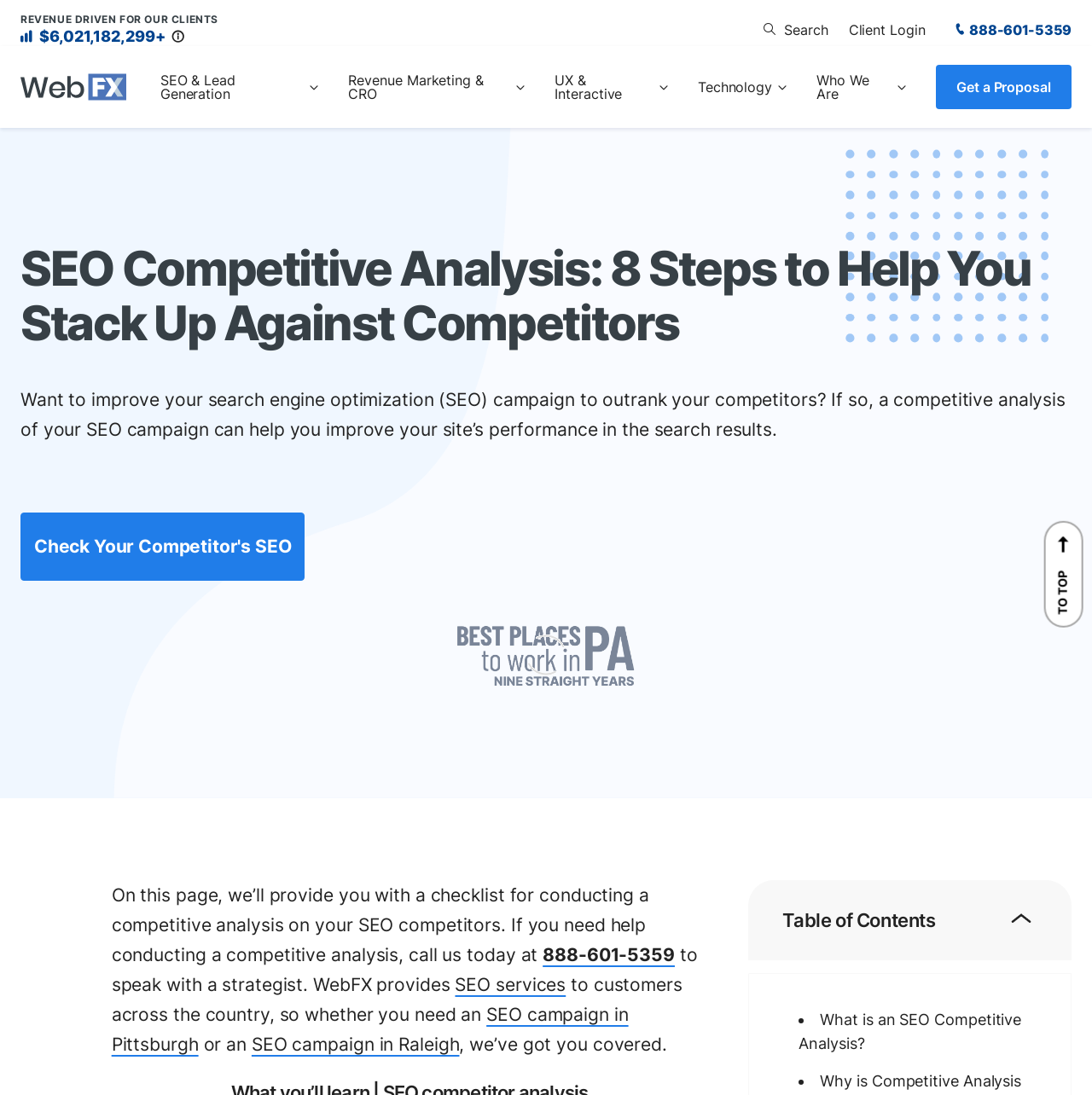Please find and report the bounding box coordinates of the element to click in order to perform the following action: "Learn about SEO services". The coordinates should be expressed as four float numbers between 0 and 1, in the format [left, top, right, bottom].

[0.417, 0.889, 0.518, 0.909]